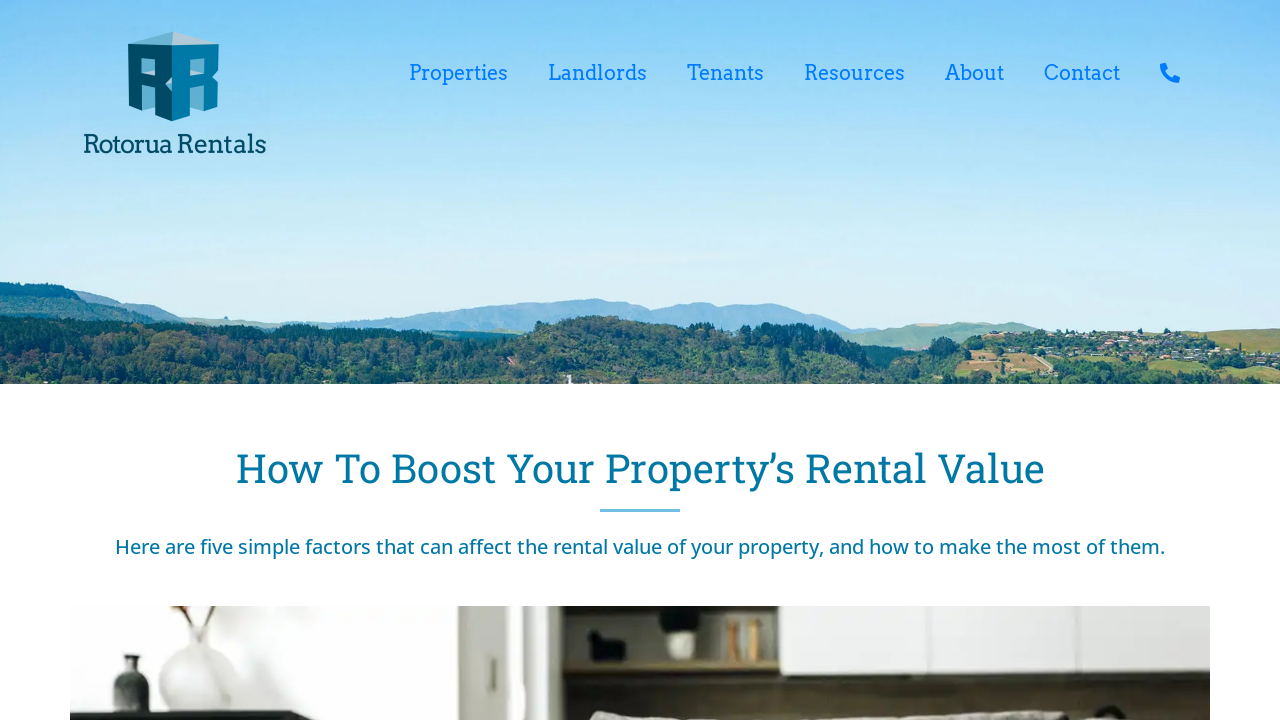Please give the bounding box coordinates of the area that should be clicked to fulfill the following instruction: "Visit Circles page". The coordinates should be in the format of four float numbers from 0 to 1, i.e., [left, top, right, bottom].

None